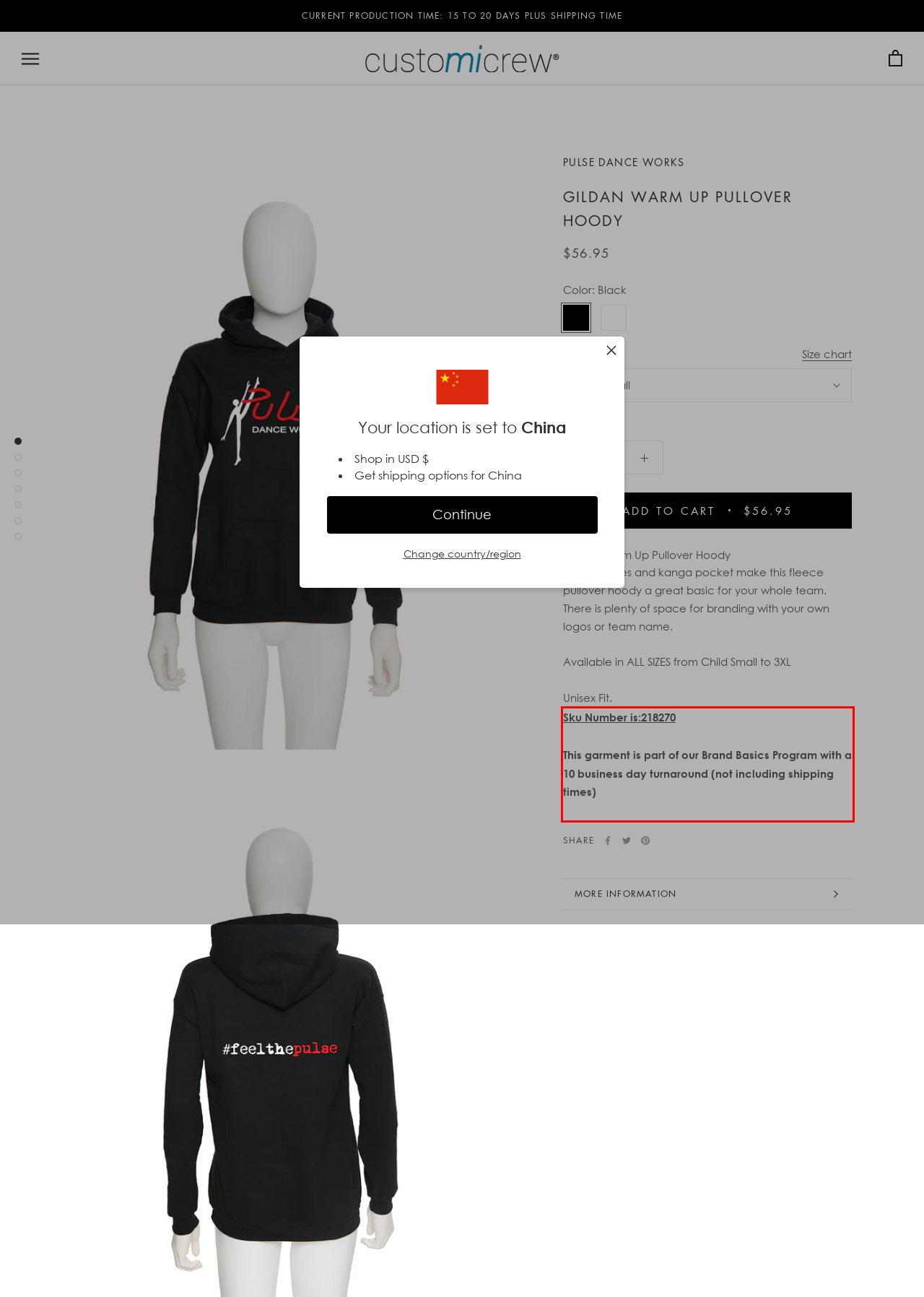You are provided with a screenshot of a webpage featuring a red rectangle bounding box. Extract the text content within this red bounding box using OCR.

Sku Number is:218270 This garment is part of our Brand Basics Program with a 10 business day turnaround (not including shipping times)